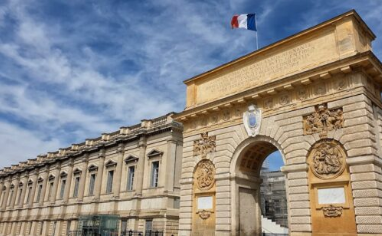What is the design style of the building?
Please provide a detailed and thorough answer to the question.

The caption describes the building as having a 'classical design', featuring 'intricately detailed façades' and 'ornate stonework', which are characteristic of classical architecture, indicating that the building's design style is classical.